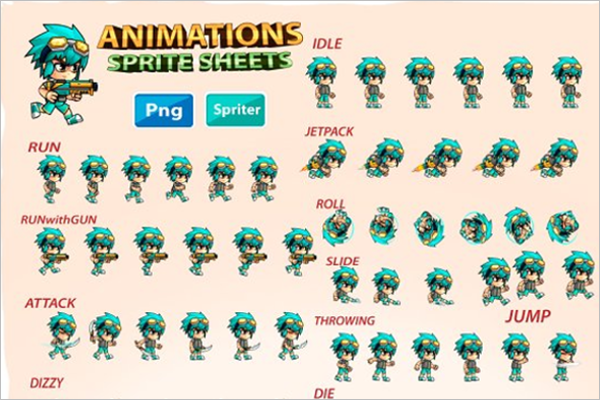Explain the image in detail, mentioning the main subjects and background elements.

The image showcases a vibrant and dynamic sprite sheet designed for a cartoon video game character. This sprite sheet features an array of character animations, including actions such as running, jumping, attacking, and more. At the top, the title "ANIMATIONS" and "SPRITE SHEETS" are prominently displayed in bold, colorful lettering, inviting users to explore further.

The character, depicted with striking turquoise hair and a distinctive outfit, is illustrated in various poses and actions, representing movements essential for gameplay. There are labeled sections for different animations, including "IDLE," "RUN," "JETPACK," "ROLL," "SLIDE," "ATTACK," "THROWING," "DIZZY," and "DIE." Each animation is thoughtfully designed to convey motion and emotion, making it suitable for a lively gaming experience. The overall layout is clear and engaging, appealing to game developers and artists looking to incorporate fun and energetic character designs into their projects.